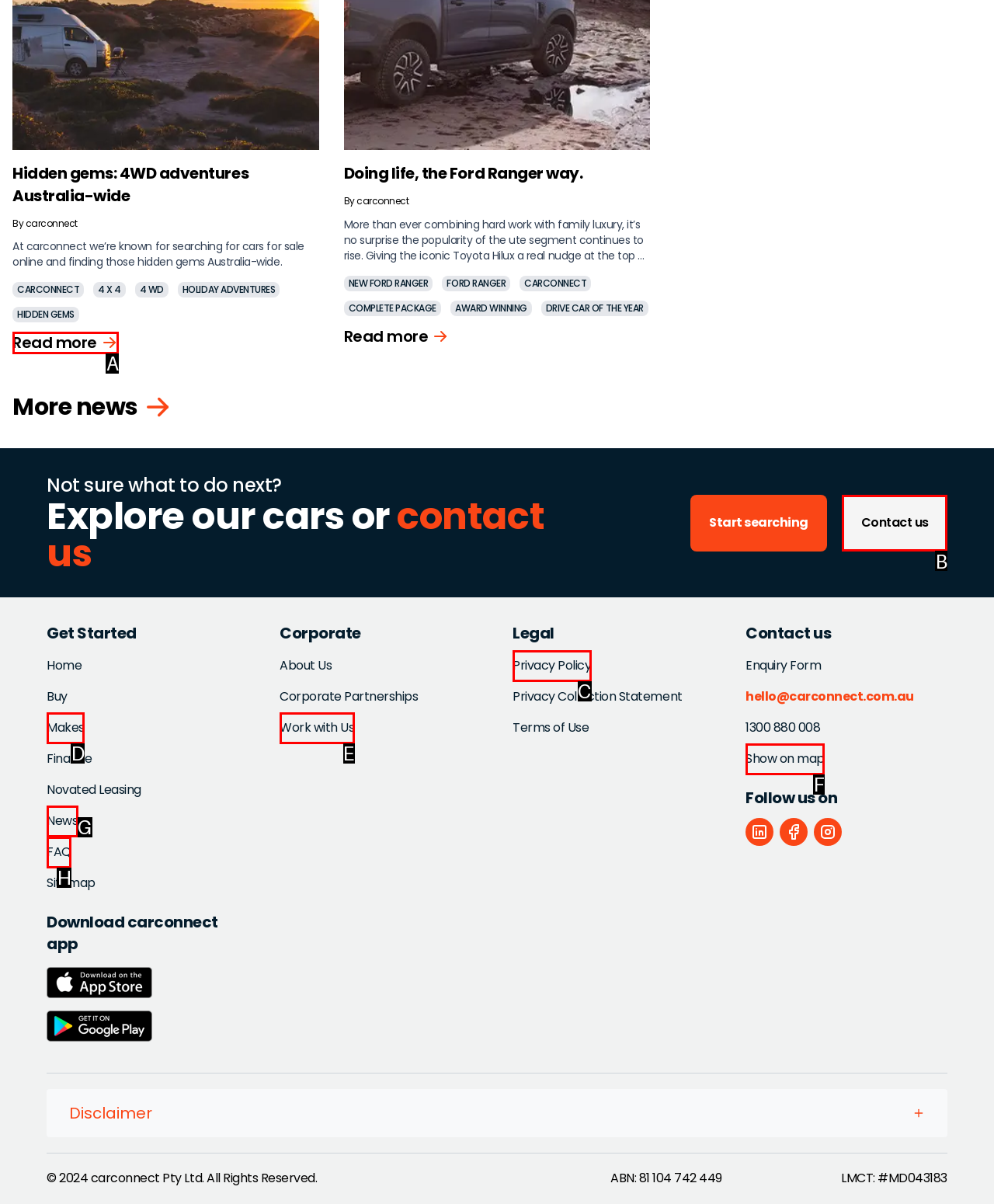Look at the highlighted elements in the screenshot and tell me which letter corresponds to the task: Contact us.

B